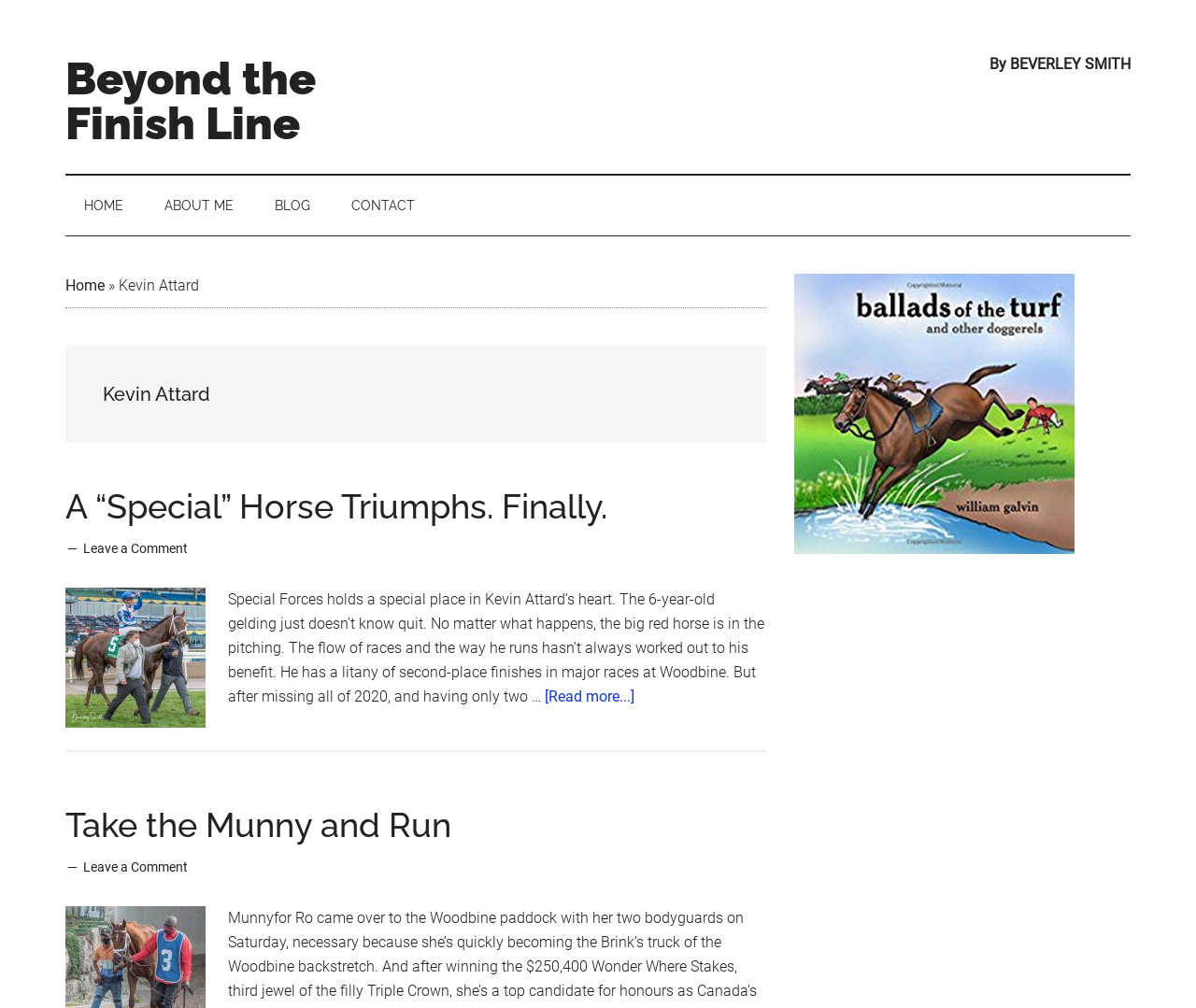Please answer the following query using a single word or phrase: 
What is the name of the horse mentioned in the first article?

Special Forces